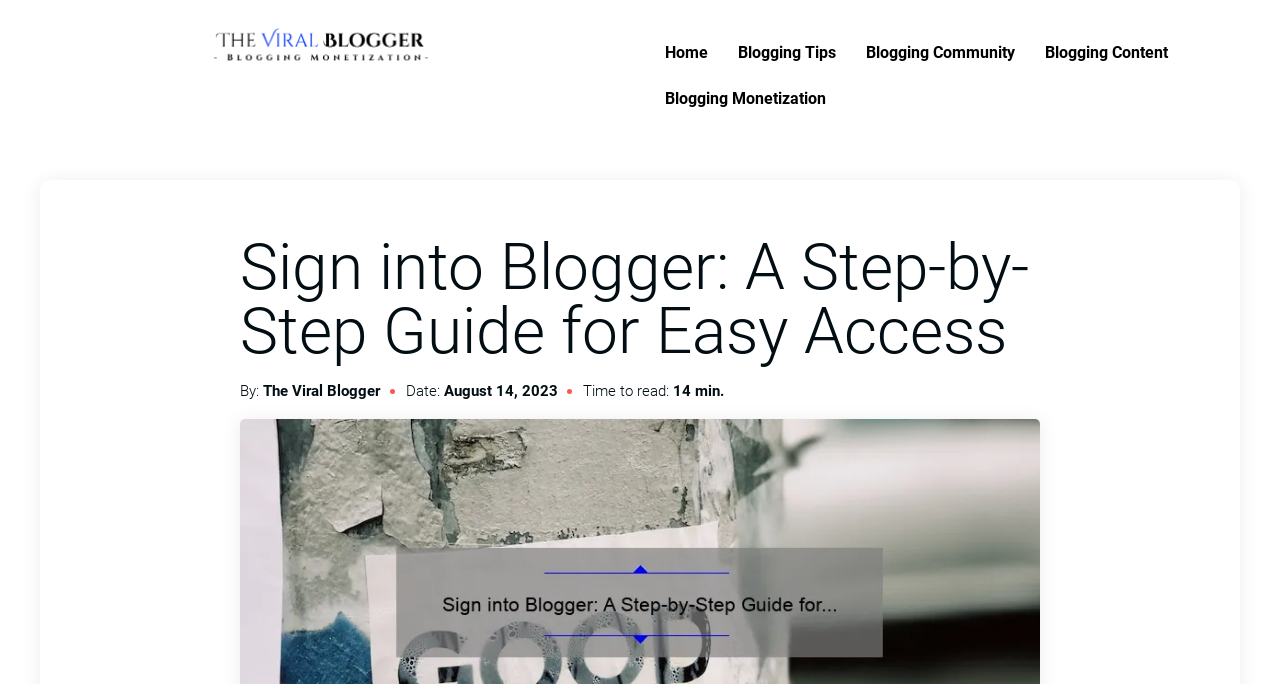What is the name of the blogger?
Carefully analyze the image and provide a detailed answer to the question.

I found the answer by looking at the top-left corner of the webpage, where it says 'The Viral Blogger' as a link and an image. This suggests that 'The Viral Blogger' is the name of the blogger or the website.